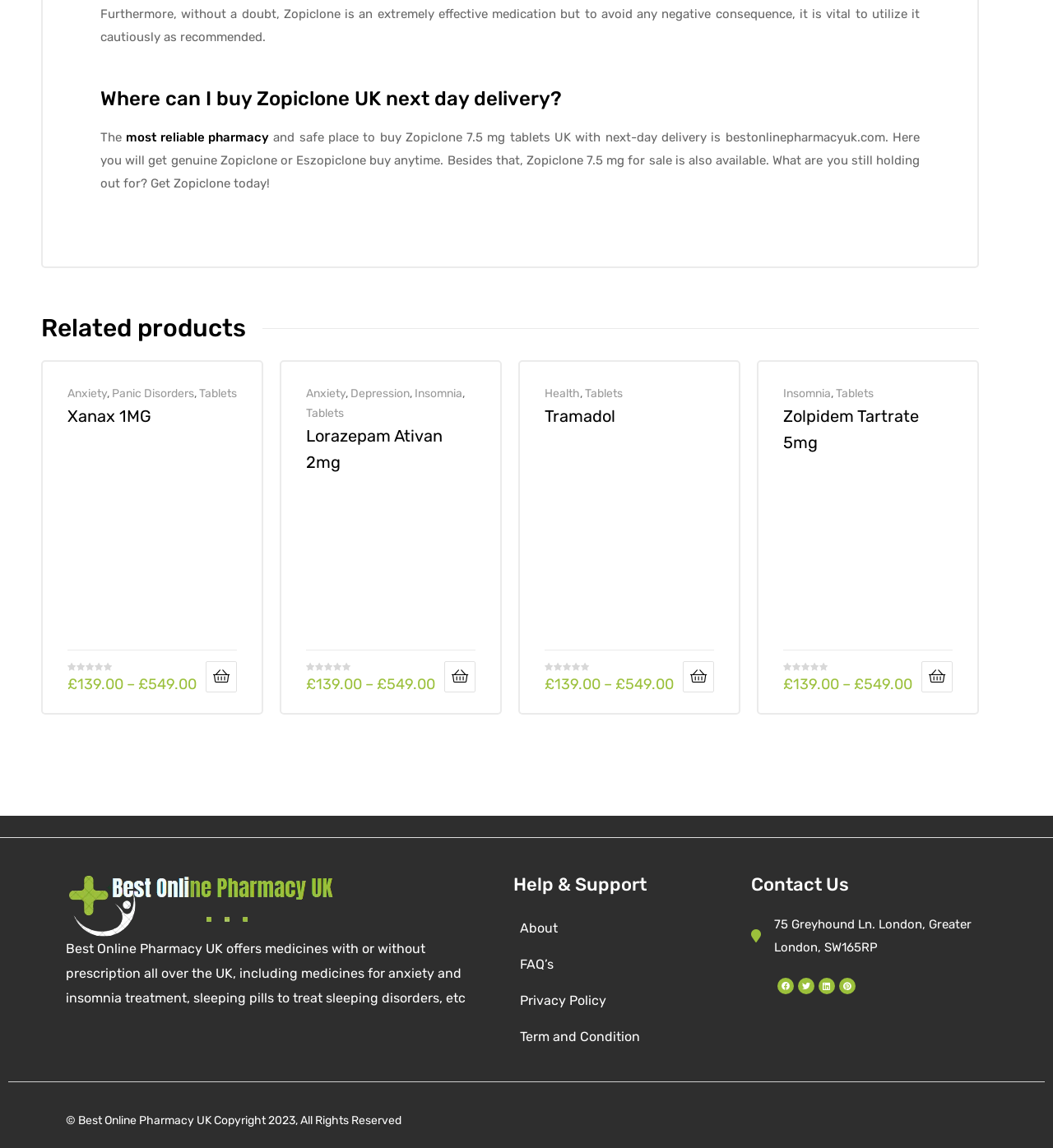Answer this question using a single word or a brief phrase:
What is the purpose of the 'Add to wishlist' button?

To save products for later